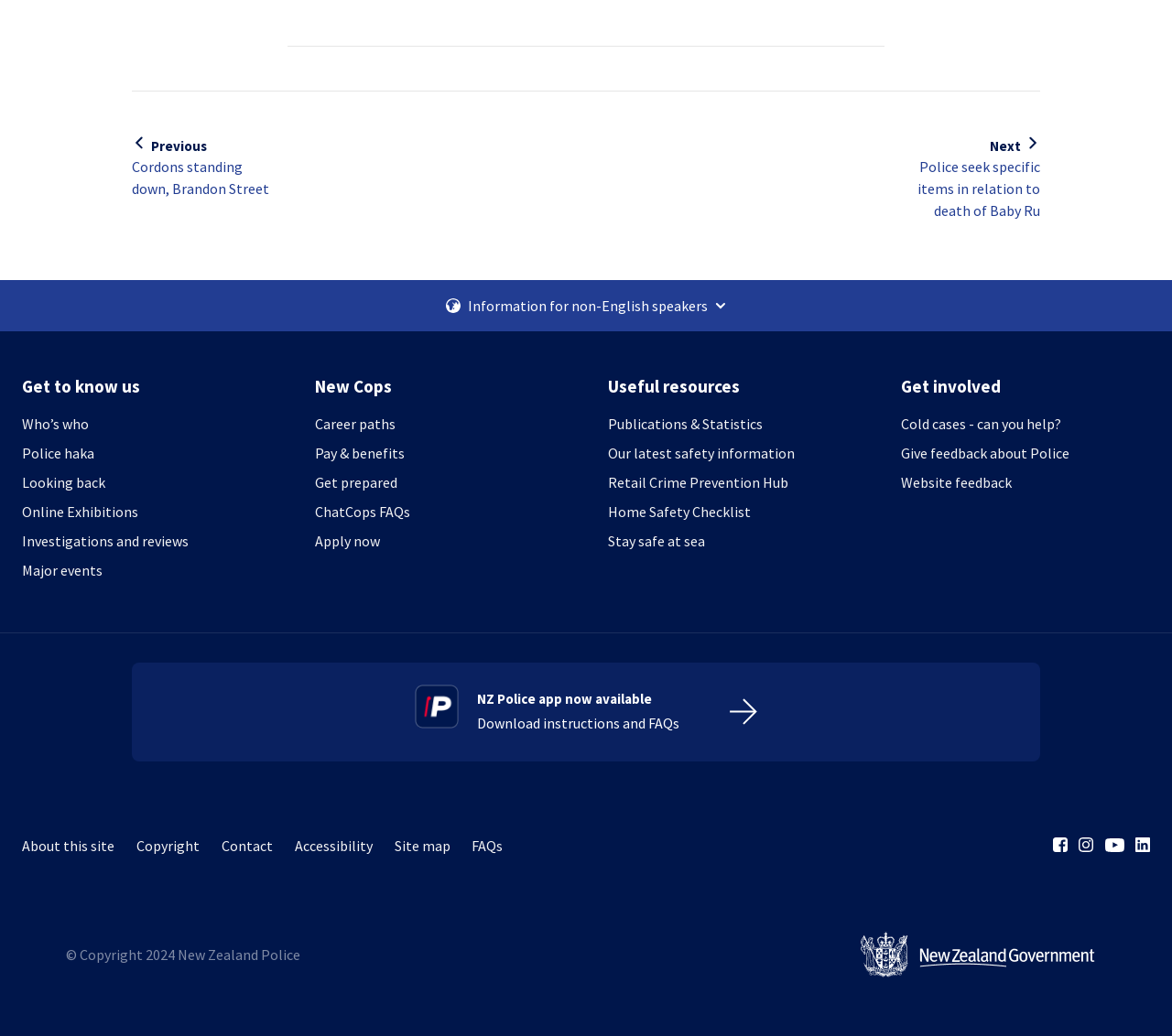Locate the bounding box coordinates of the clickable region to complete the following instruction: "Click the 'Apply now' link."

[0.269, 0.511, 0.481, 0.533]